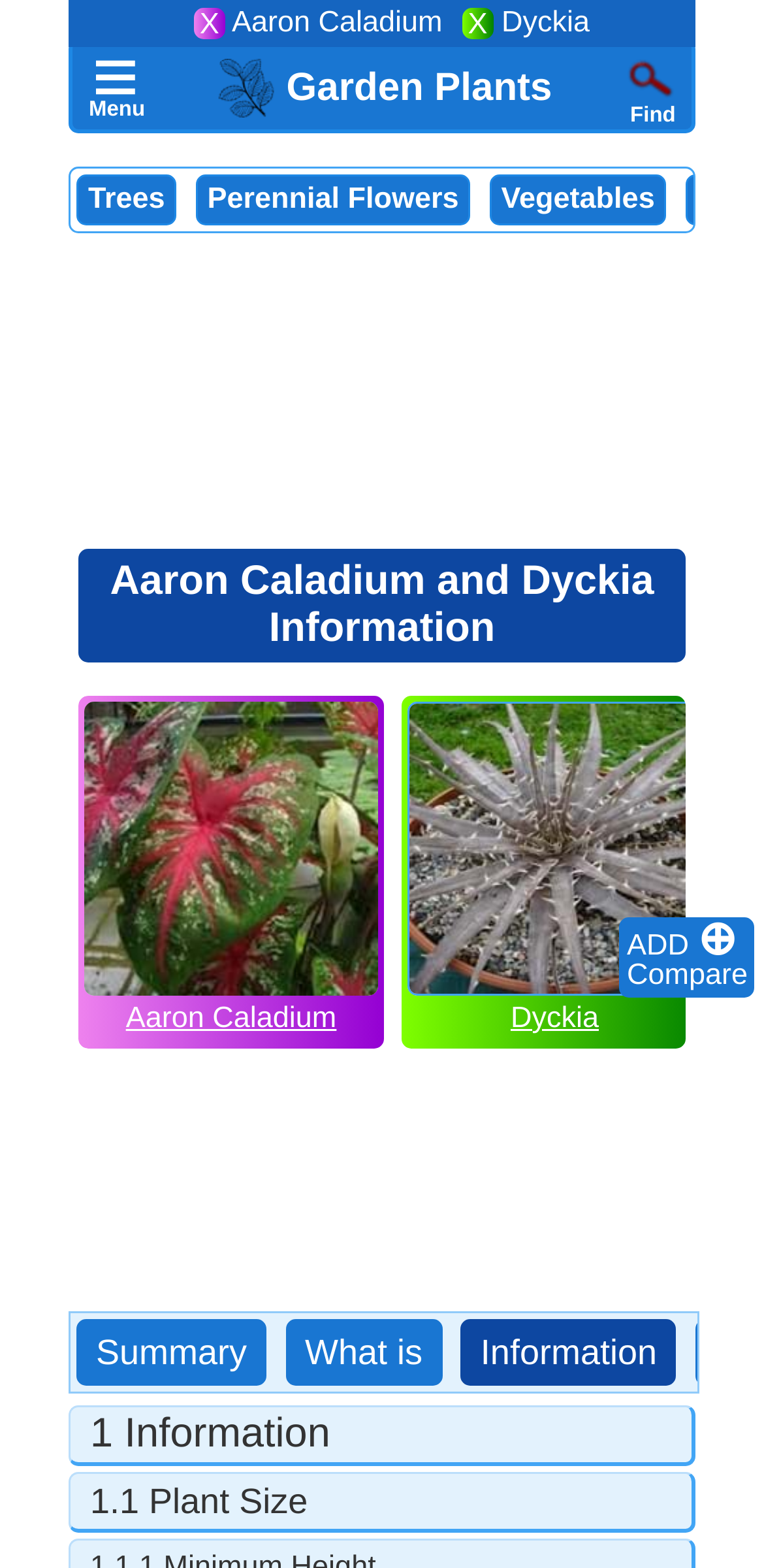Give a concise answer of one word or phrase to the question: 
What is the function of the 'Search icon'?

To search for plants